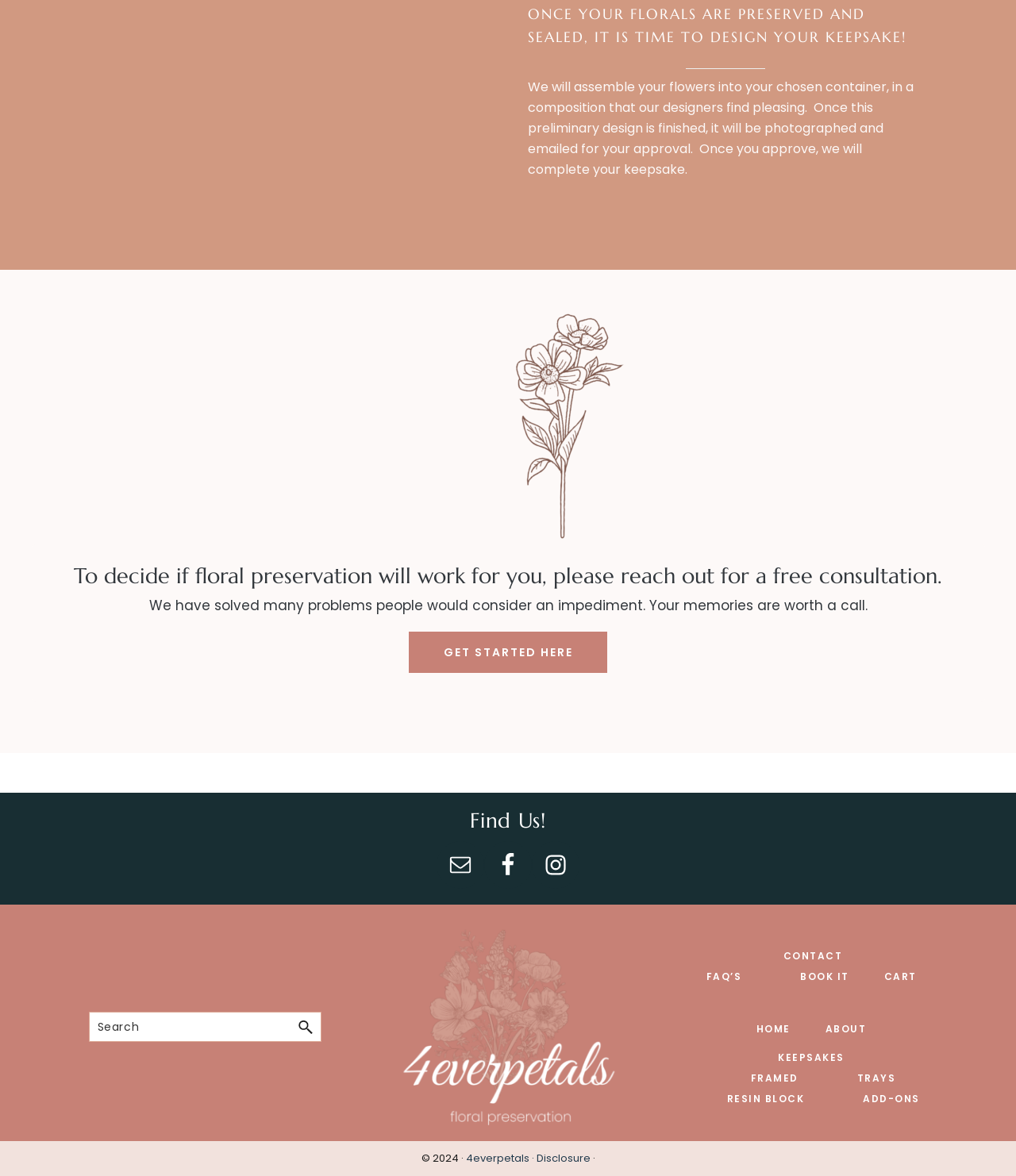What types of keepsakes are available?
Give a detailed and exhaustive answer to the question.

The webpage lists various types of keepsakes, including Framed, Trays, Resin Block, and Add-ons, which can be accessed through the navigation menu.